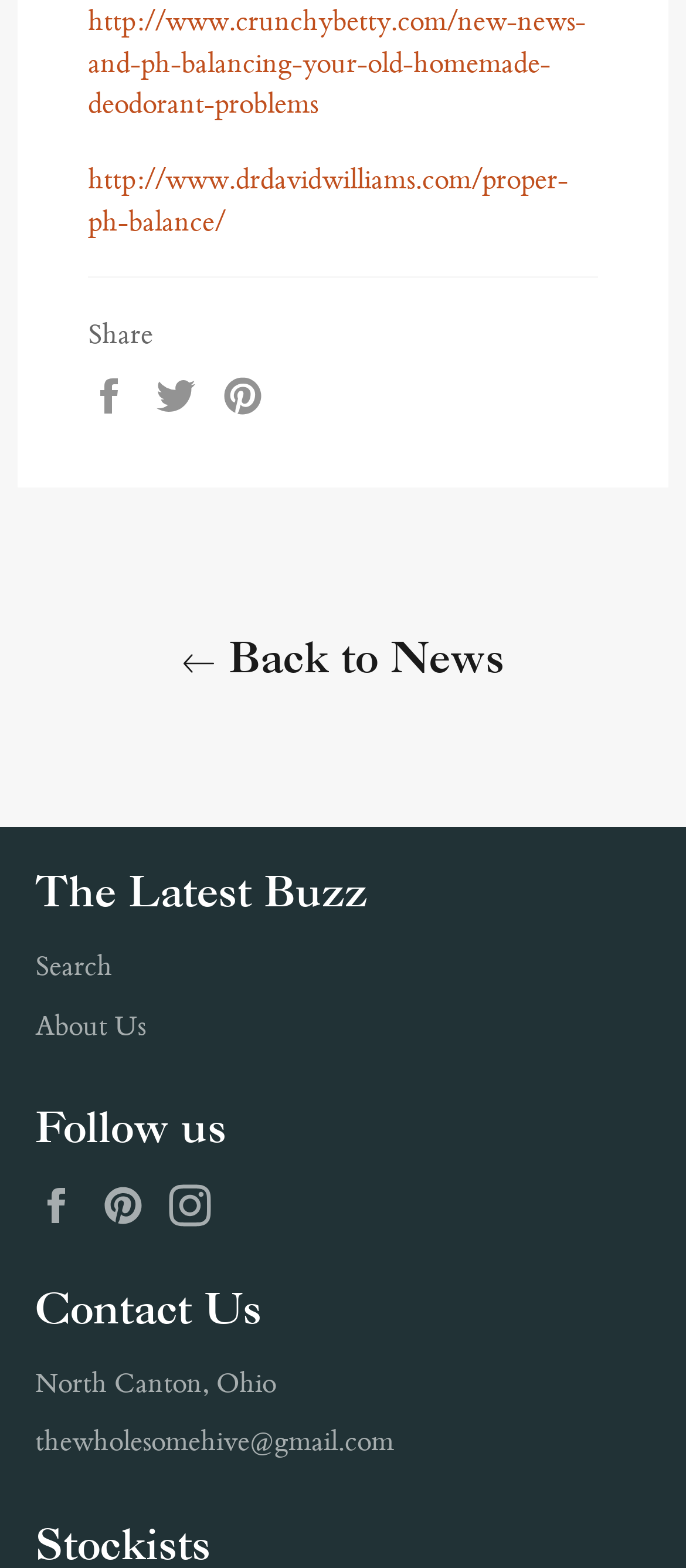Please identify the bounding box coordinates of where to click in order to follow the instruction: "Follow us on Facebook".

[0.051, 0.753, 0.138, 0.782]